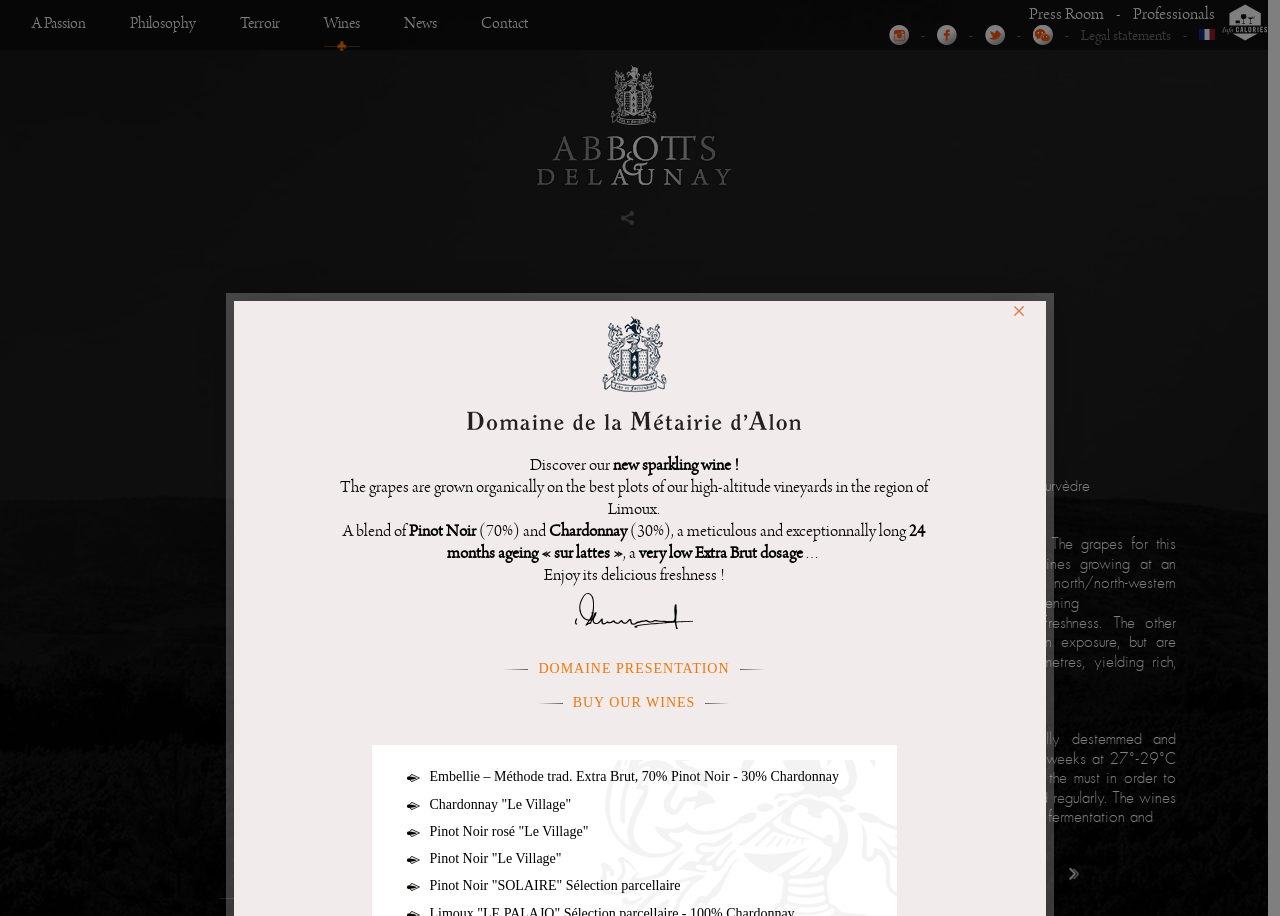Highlight the bounding box coordinates of the element you need to click to perform the following instruction: "View 'MORE NEWS'."

[0.454, 0.207, 0.545, 0.251]